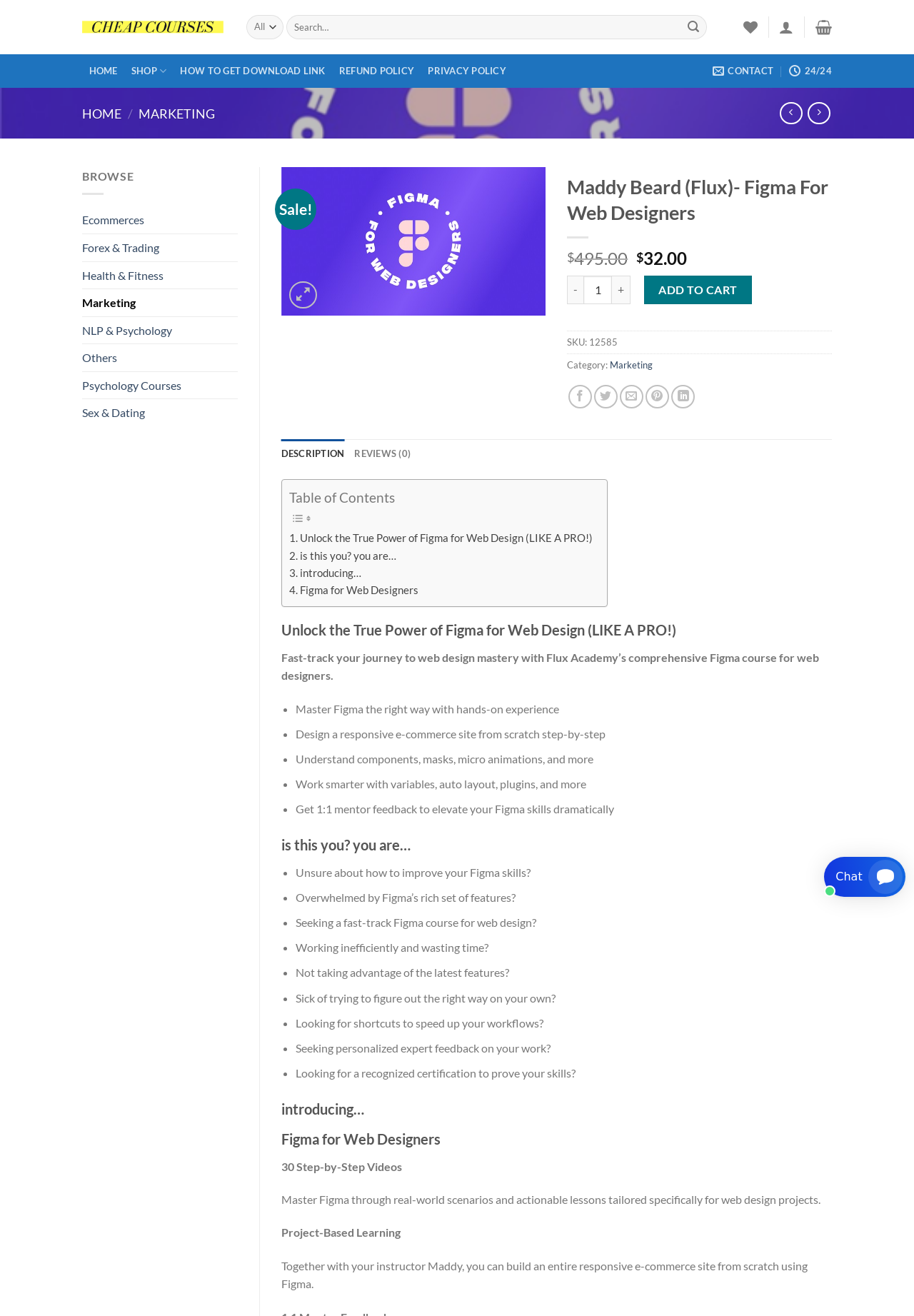Please identify the bounding box coordinates of the element that needs to be clicked to execute the following command: "Decrease quantity". Provide the bounding box using four float numbers between 0 and 1, formatted as [left, top, right, bottom].

[0.621, 0.209, 0.638, 0.231]